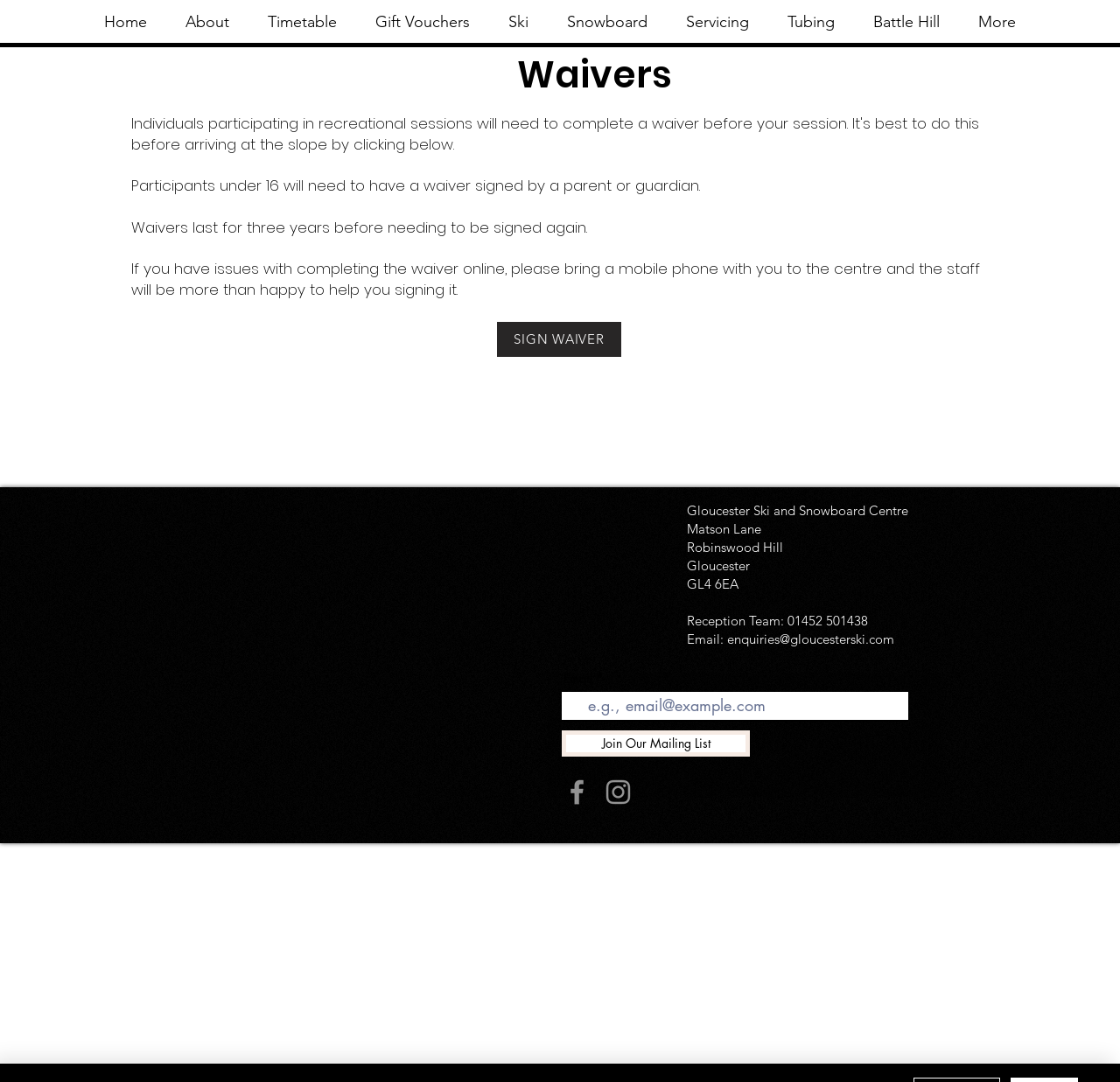Please identify the bounding box coordinates of the clickable area that will fulfill the following instruction: "Join the mailing list". The coordinates should be in the format of four float numbers between 0 and 1, i.e., [left, top, right, bottom].

[0.502, 0.675, 0.67, 0.699]